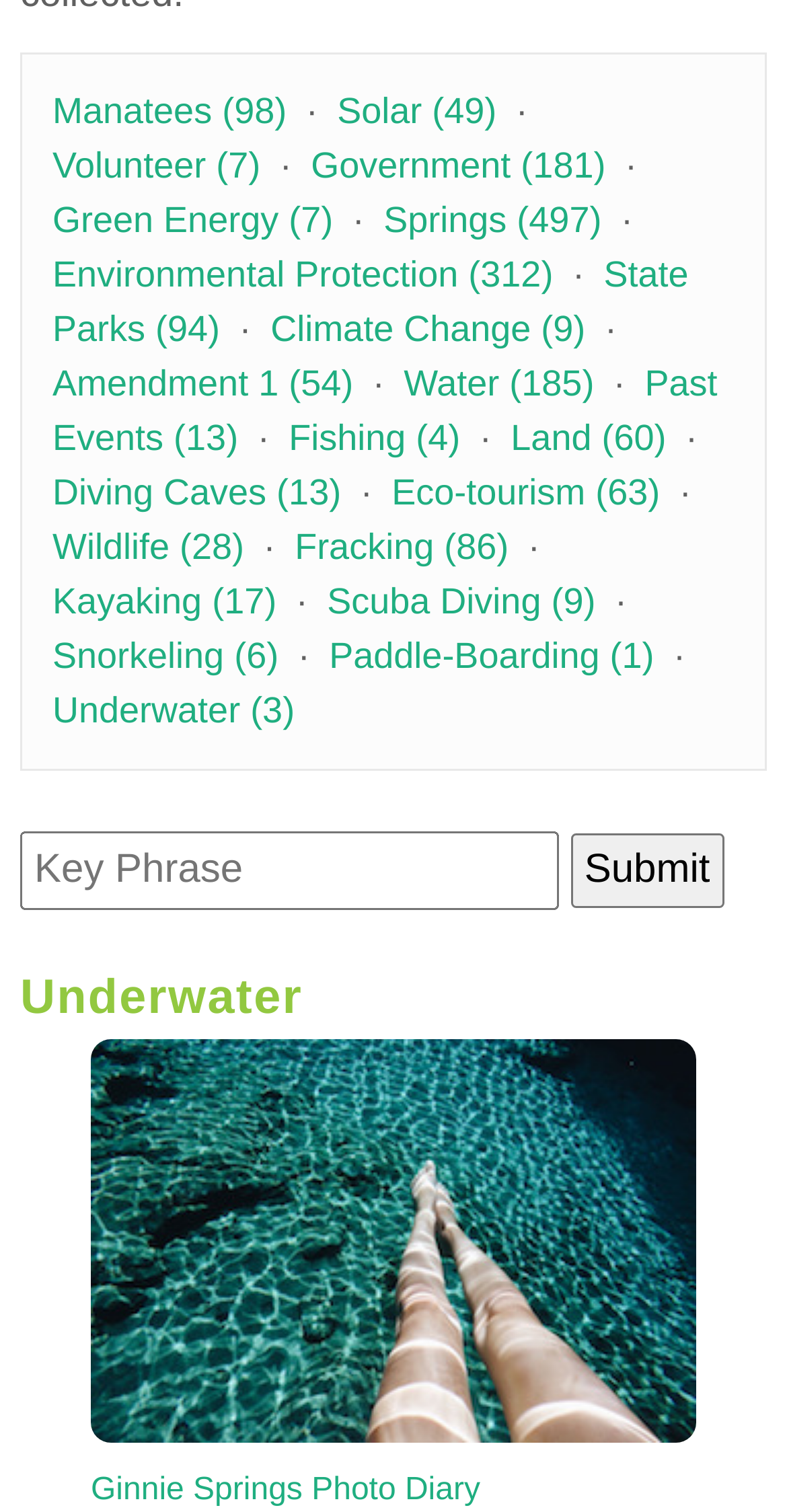Please identify the bounding box coordinates of the area that needs to be clicked to follow this instruction: "View Ginnie Springs Photo Diary".

[0.115, 0.936, 0.885, 0.959]